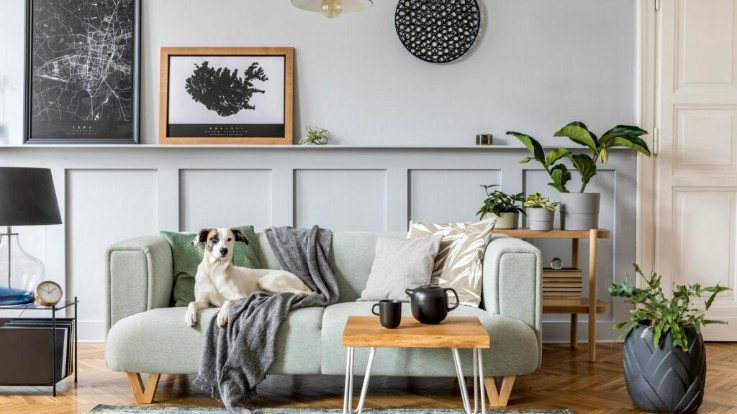Explain the image in a detailed and thorough manner.

This cozy interior scene showcases a modern living room that blends comfort and style. Central to the composition is a soft, light green couch adorned with a textured gray throw and an array of plush pillows. A friendly dog lounges comfortably on the couch, adding a warm, homey touch to the space. 

Flanking the couch are various elements of contemporary decor: a stylish wooden coffee table holds elegant black teapots, while decorative plants elegantly peek from behind the couch and adorn other surfaces, bringing a fresh and lively atmosphere to the room. 

Behind the sofa, a stylish shelf displays artistic wall frames featuring abstract designs, juxtaposed against a muted wall that enhances the overall aesthetic. The warm wooden flooring adds richness to the decor. Ambient lighting from a unique overhead fixture gently illuminates the space, creating an inviting ambiance perfect for relaxation and social gatherings.